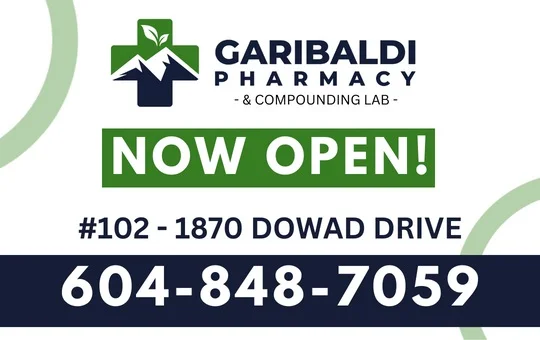Give a one-word or short phrase answer to the question: 
What is the contact number for inquiries?

604-848-7059